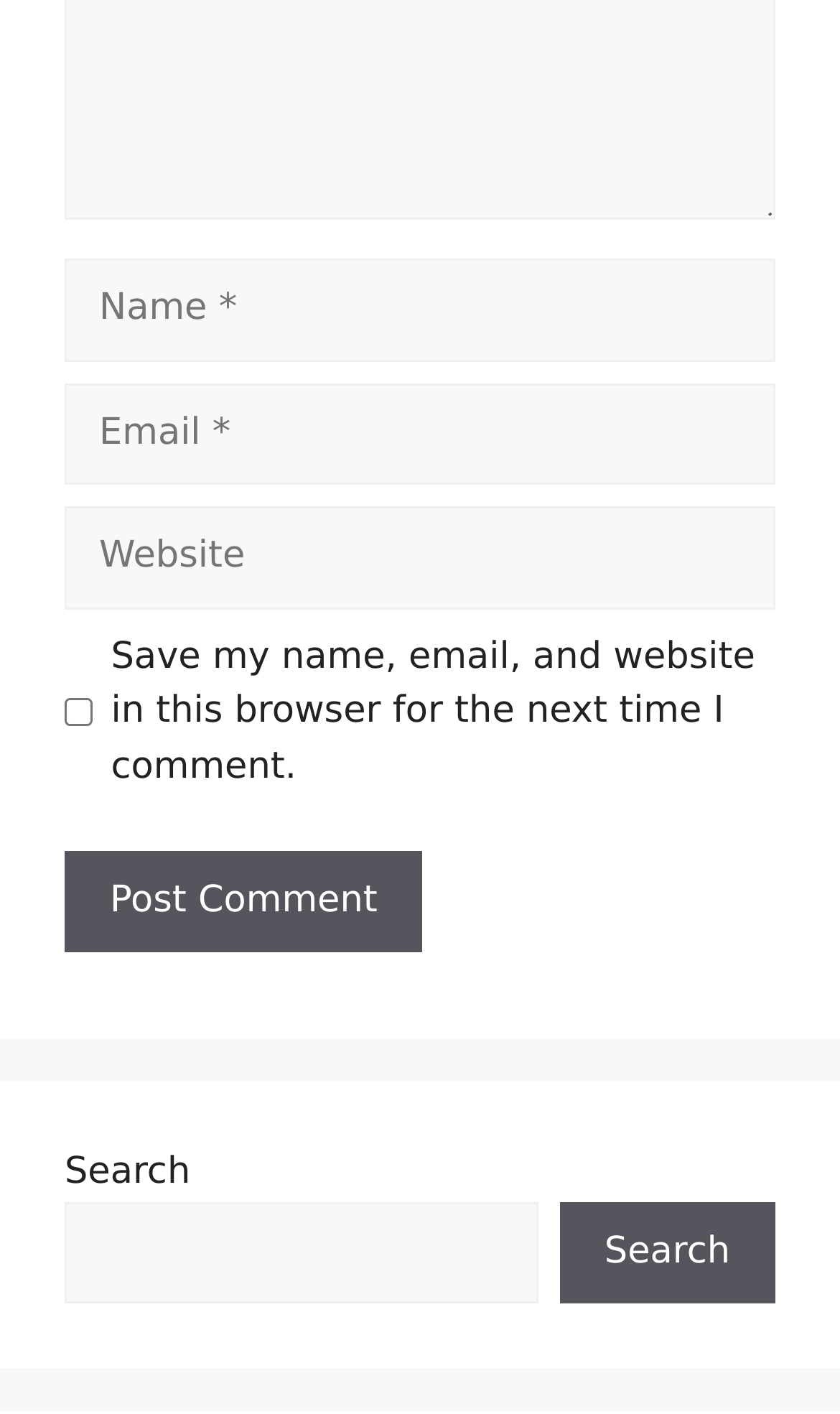Reply to the question with a brief word or phrase: What is the purpose of the checkbox?

Save comment info